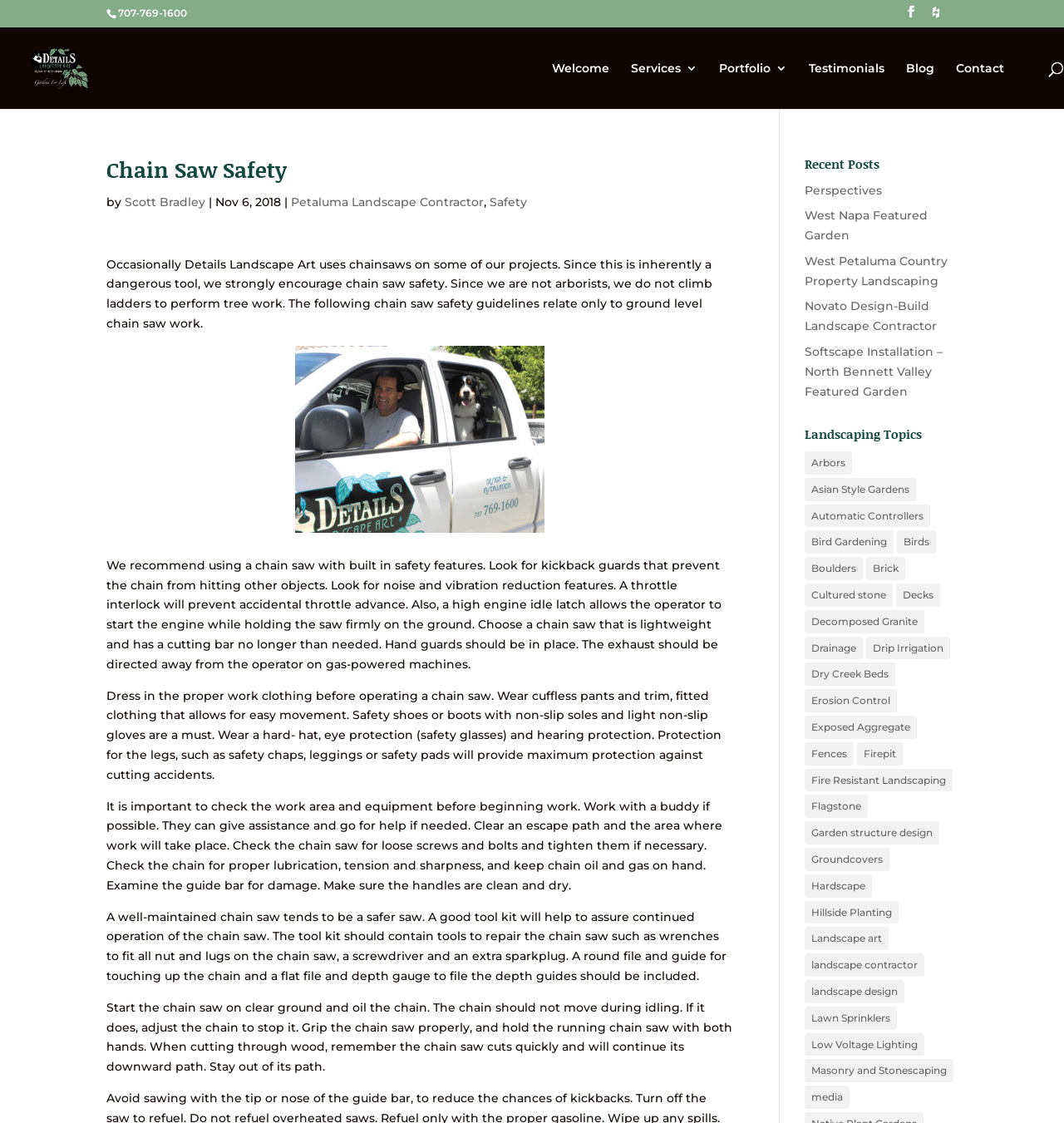Summarize the webpage in an elaborate manner.

The webpage is about chain saw safety guidelines, specifically for ground-level chain saw work, and is presented by Details Landscape Art. At the top of the page, there is a navigation menu with links to various sections of the website, including "Welcome", "Services", "Portfolio", "Testimonials", "Blog", and "Contact". 

Below the navigation menu, there is a search box where users can search for specific content on the website. 

The main content of the page is divided into sections, with headings and paragraphs of text. The first section is titled "Chain Saw Safety" and is written by Scott Bradley, a Petaluma landscape contractor. The section provides guidelines for safe chain saw operation, including the importance of wearing proper clothing and protective gear, checking the work area and equipment before beginning work, and maintaining the chain saw properly.

There is an image of Scott Bradley on the page, as well as a section that lists recent posts, including "Perspectives", "West Napa Featured Garden", and "West Petaluma Country Property Landscaping". 

Further down the page, there is a section titled "Landscaping Topics" that lists various topics related to landscaping, including "Arbors", "Asian Style Gardens", "Automatic Controllers", and many others. Each topic has a link to a separate page with more information.

Overall, the webpage is focused on providing information and resources related to chain saw safety and landscaping, with a focus on the services and expertise of Details Landscape Art.